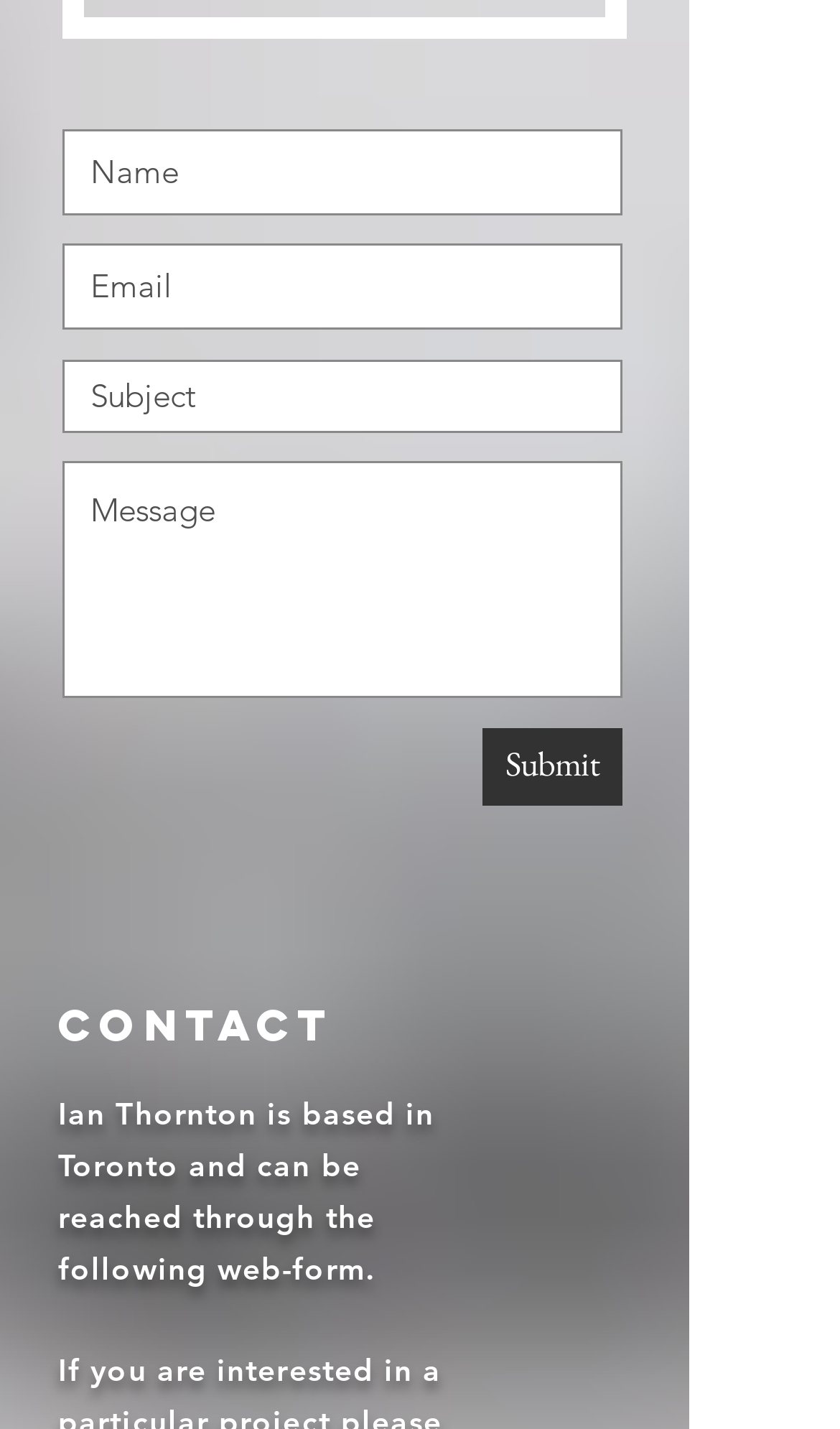Using the element description: "aria-label="Name" name="name" placeholder="Name"", determine the bounding box coordinates. The coordinates should be in the format [left, top, right, bottom], with values between 0 and 1.

[0.074, 0.09, 0.741, 0.15]